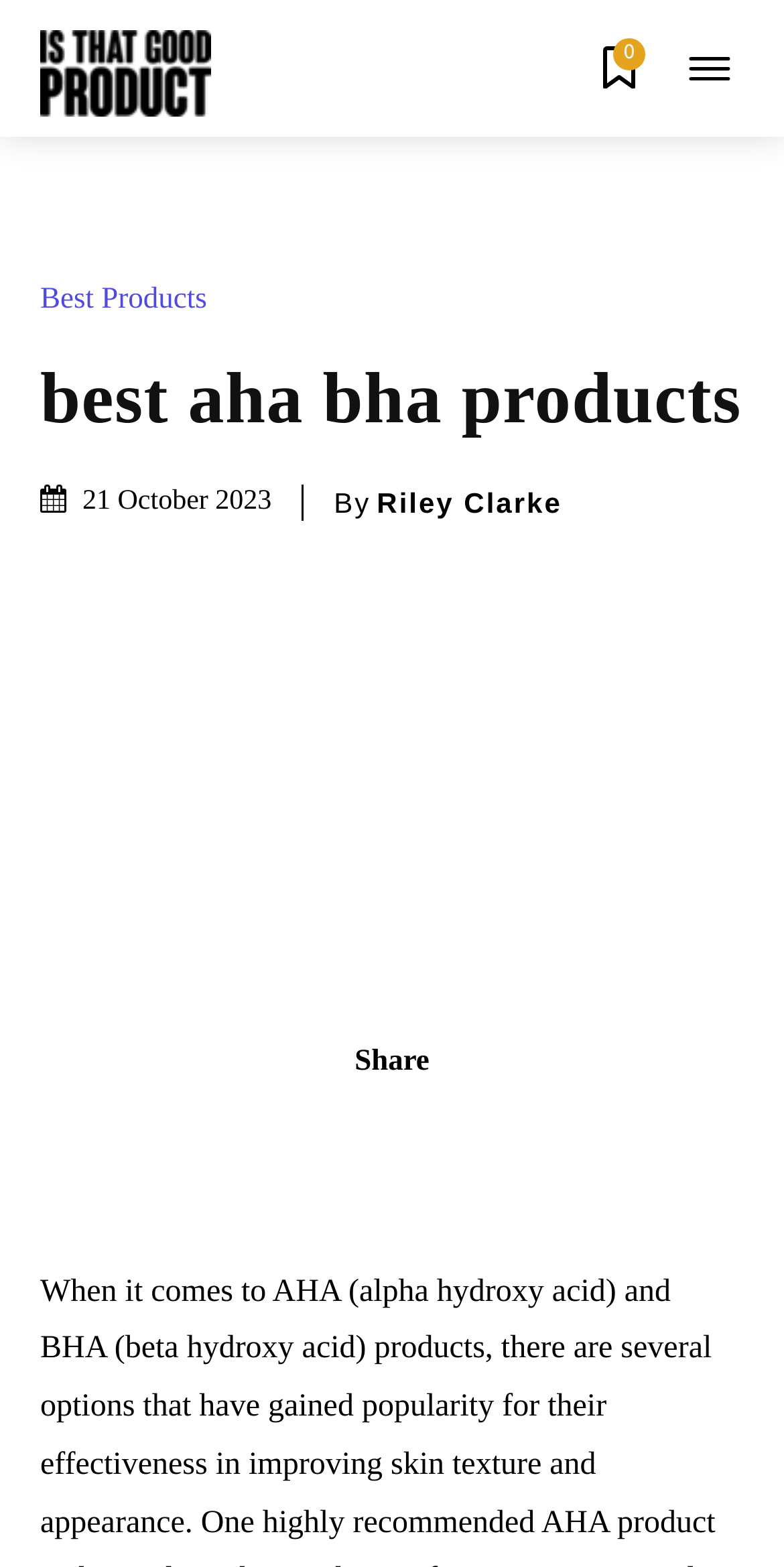Pinpoint the bounding box coordinates of the clickable element to carry out the following instruction: "Click on the Facebook share button."

[0.272, 0.708, 0.374, 0.759]